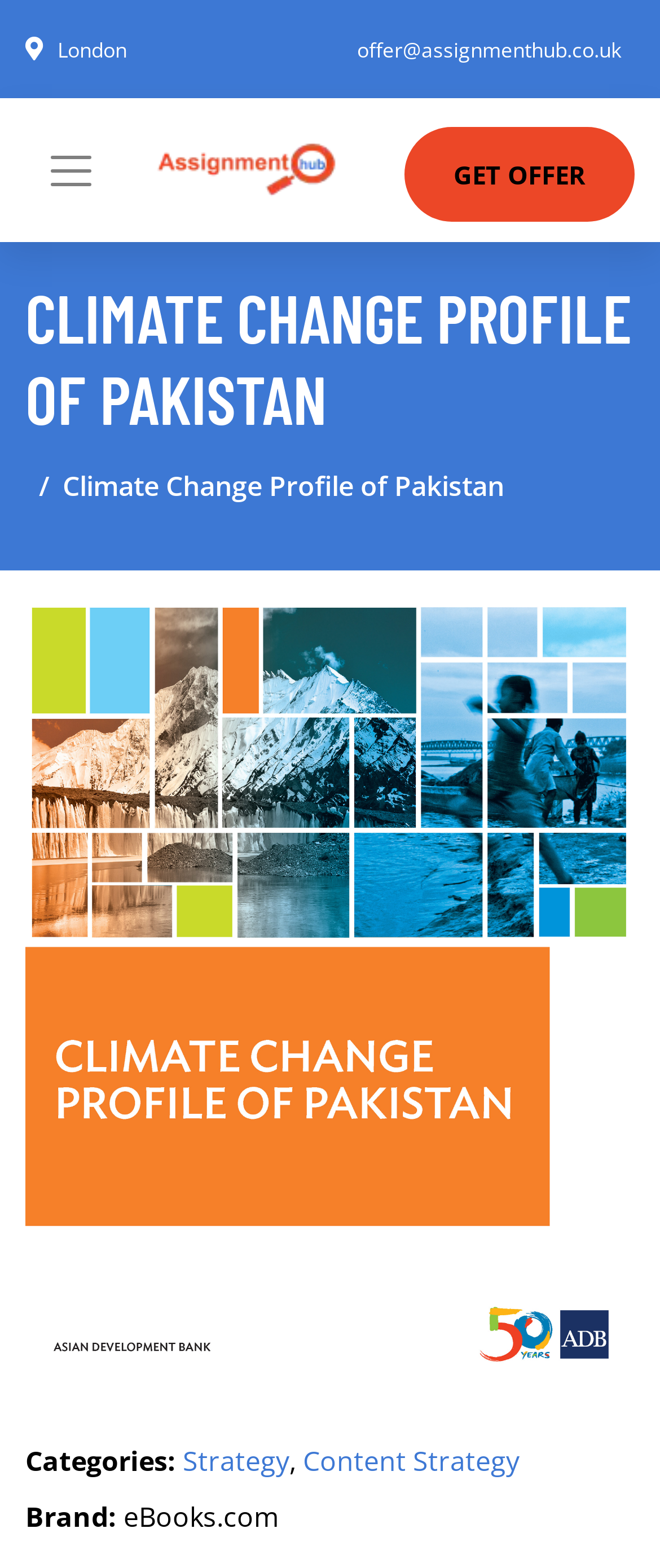Can you find the bounding box coordinates for the UI element given this description: "parent_node: GET OFFER"? Provide the coordinates as four float numbers between 0 and 1: [left, top, right, bottom].

[0.221, 0.063, 0.528, 0.155]